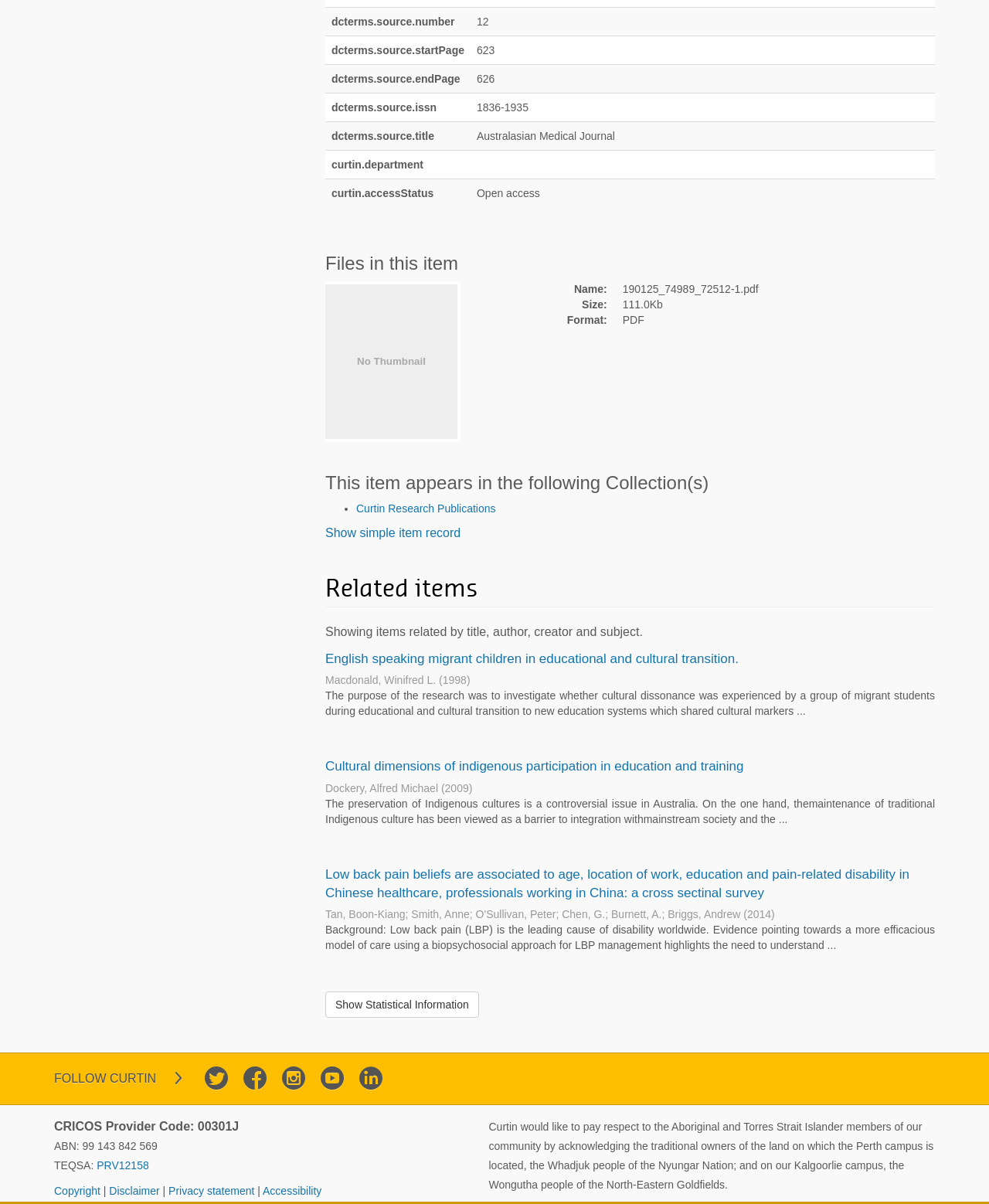Identify the bounding box coordinates of the clickable region necessary to fulfill the following instruction: "View the 'Australasian Medical Journal' title". The bounding box coordinates should be four float numbers between 0 and 1, i.e., [left, top, right, bottom].

[0.476, 0.101, 0.933, 0.125]